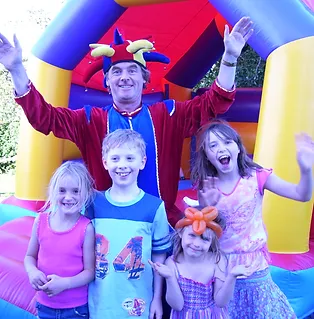Please look at the image and answer the question with a detailed explanation: What is the backdrop of the scene?

I analyzed the image and found that the backdrop of the scene features a large inflatable bouncy castle, which is brightly colored and enhances the festive atmosphere of the gathering.